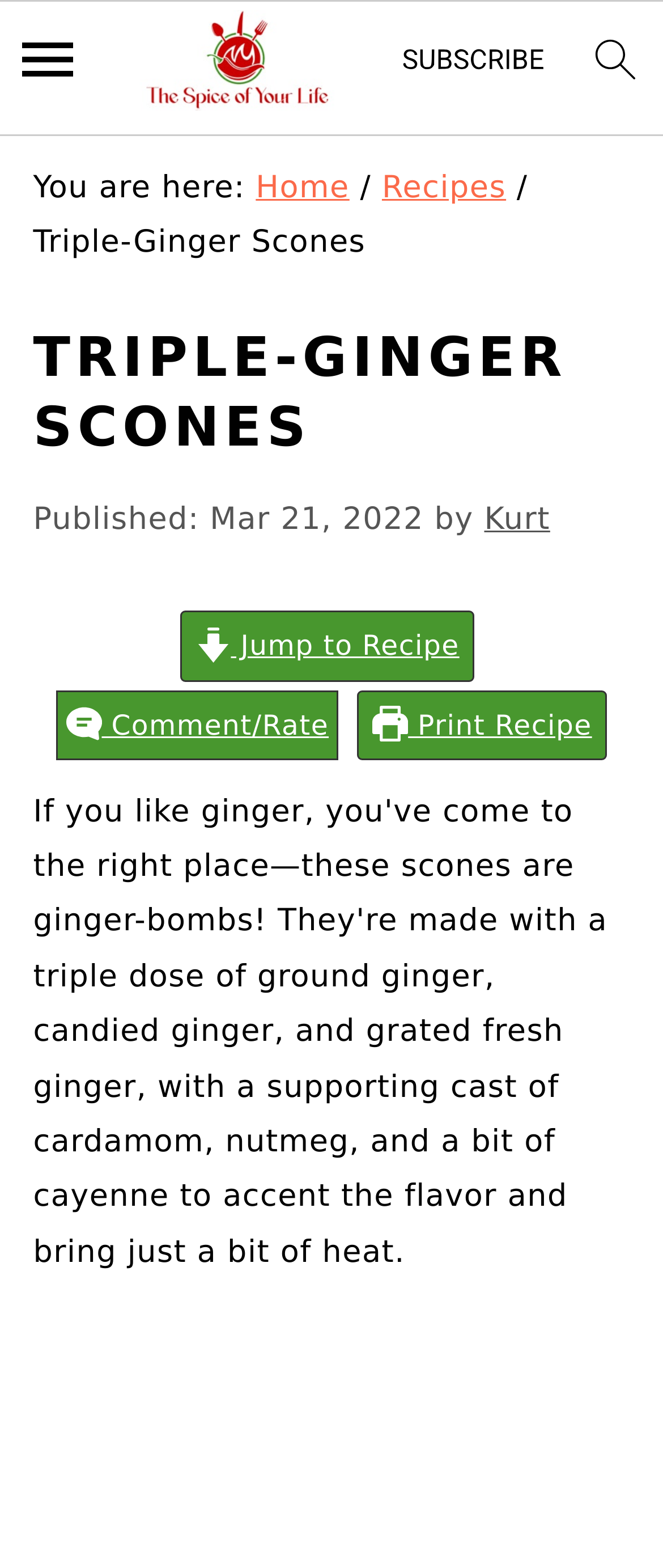Answer the following query with a single word or phrase:
What is the date of publication of the recipe?

Mar 21, 2022